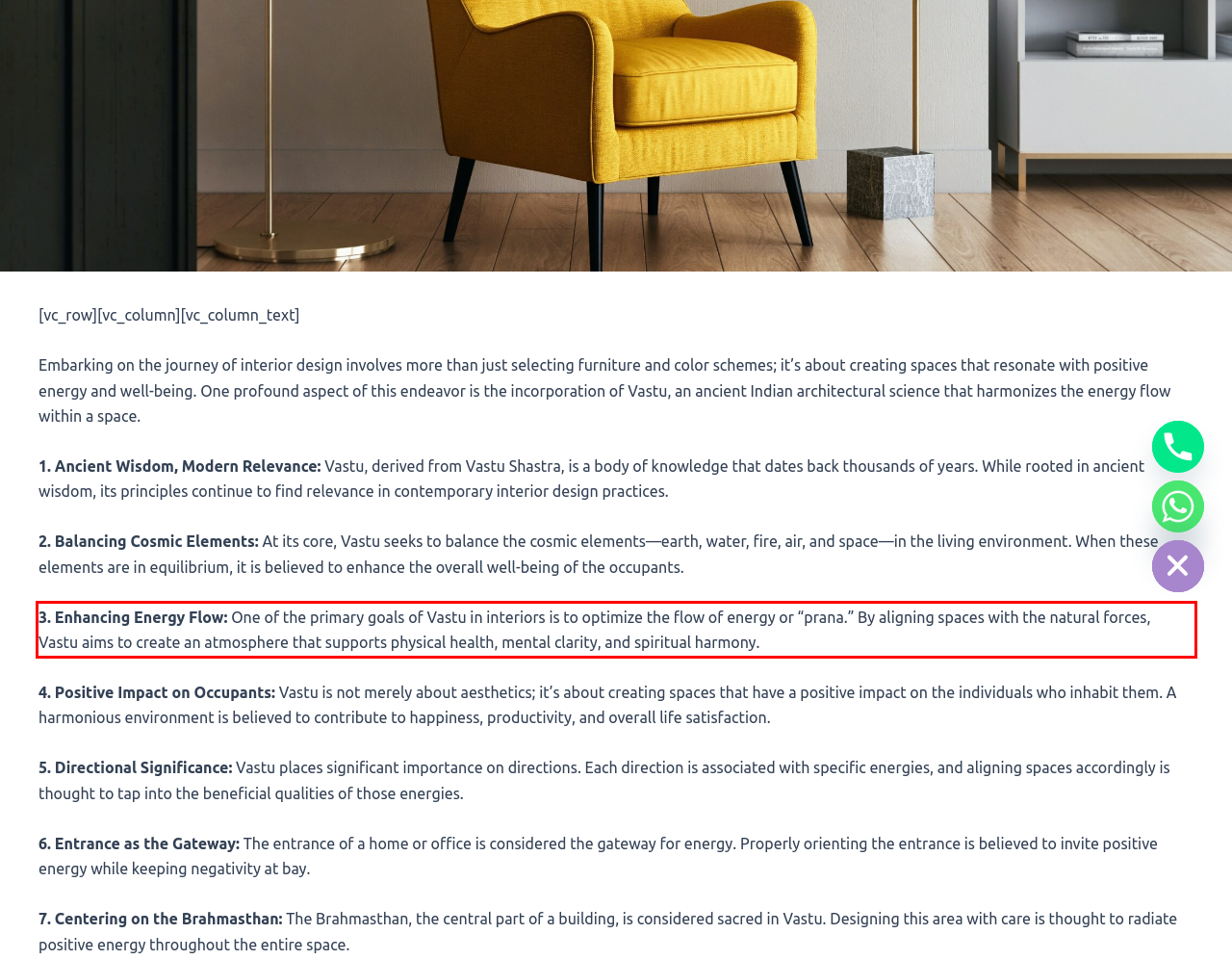Please examine the webpage screenshot containing a red bounding box and use OCR to recognize and output the text inside the red bounding box.

3. Enhancing Energy Flow: One of the primary goals of Vastu in interiors is to optimize the flow of energy or “prana.” By aligning spaces with the natural forces, Vastu aims to create an atmosphere that supports physical health, mental clarity, and spiritual harmony.